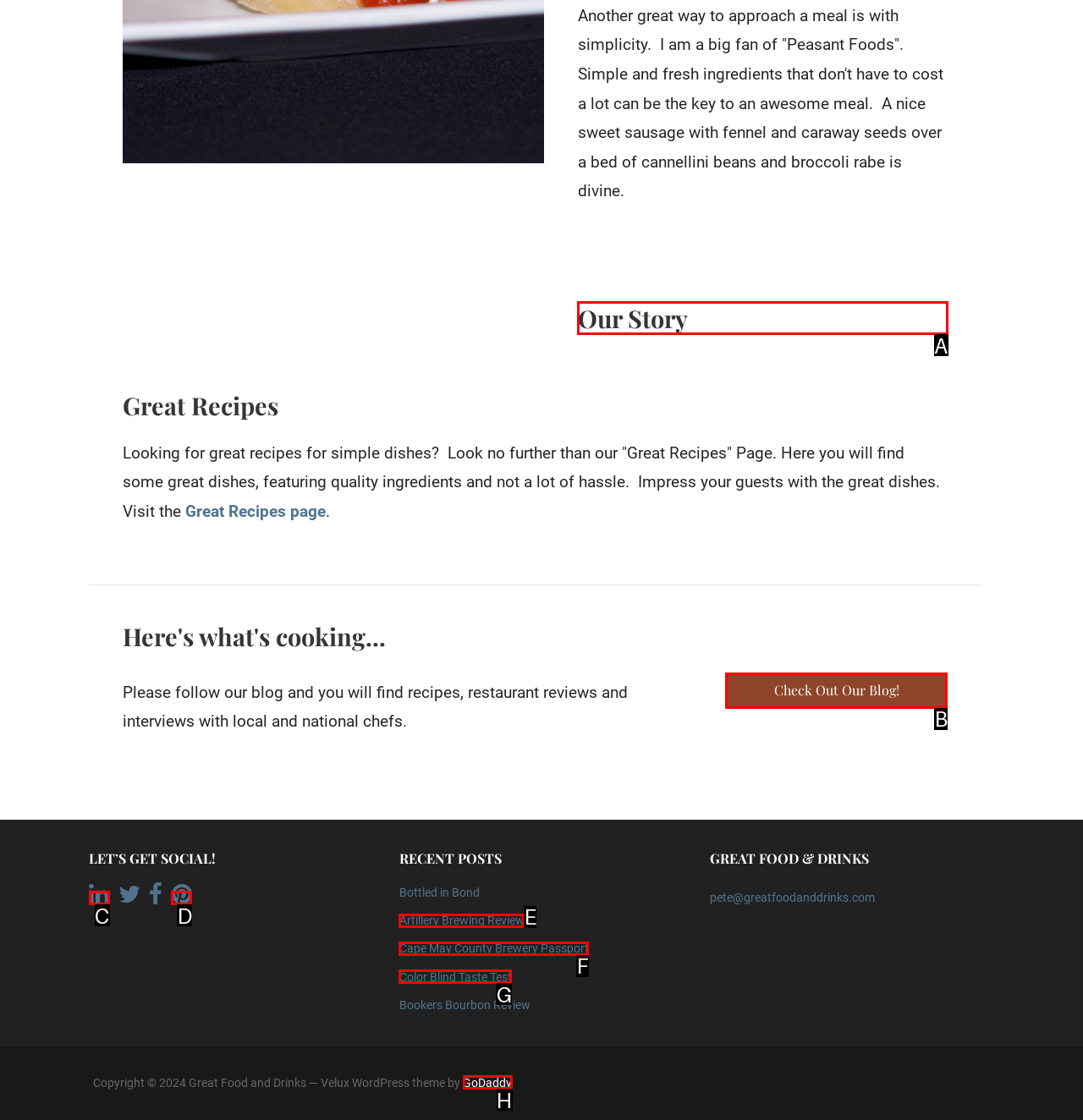What option should you select to complete this task: Read about our story? Indicate your answer by providing the letter only.

A